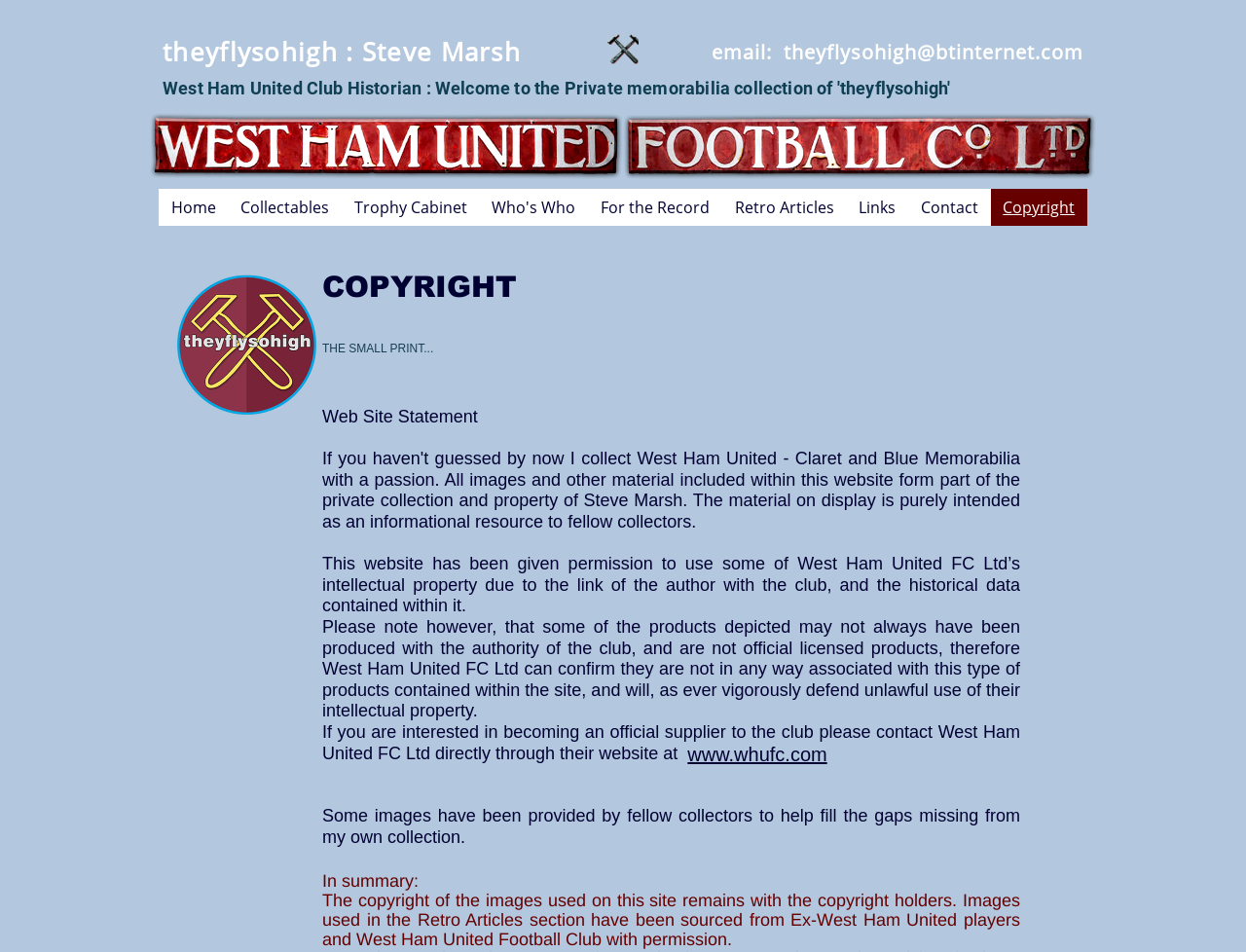Respond with a single word or phrase:
How can I contact the website author?

theyflysohigh@btinternet.com